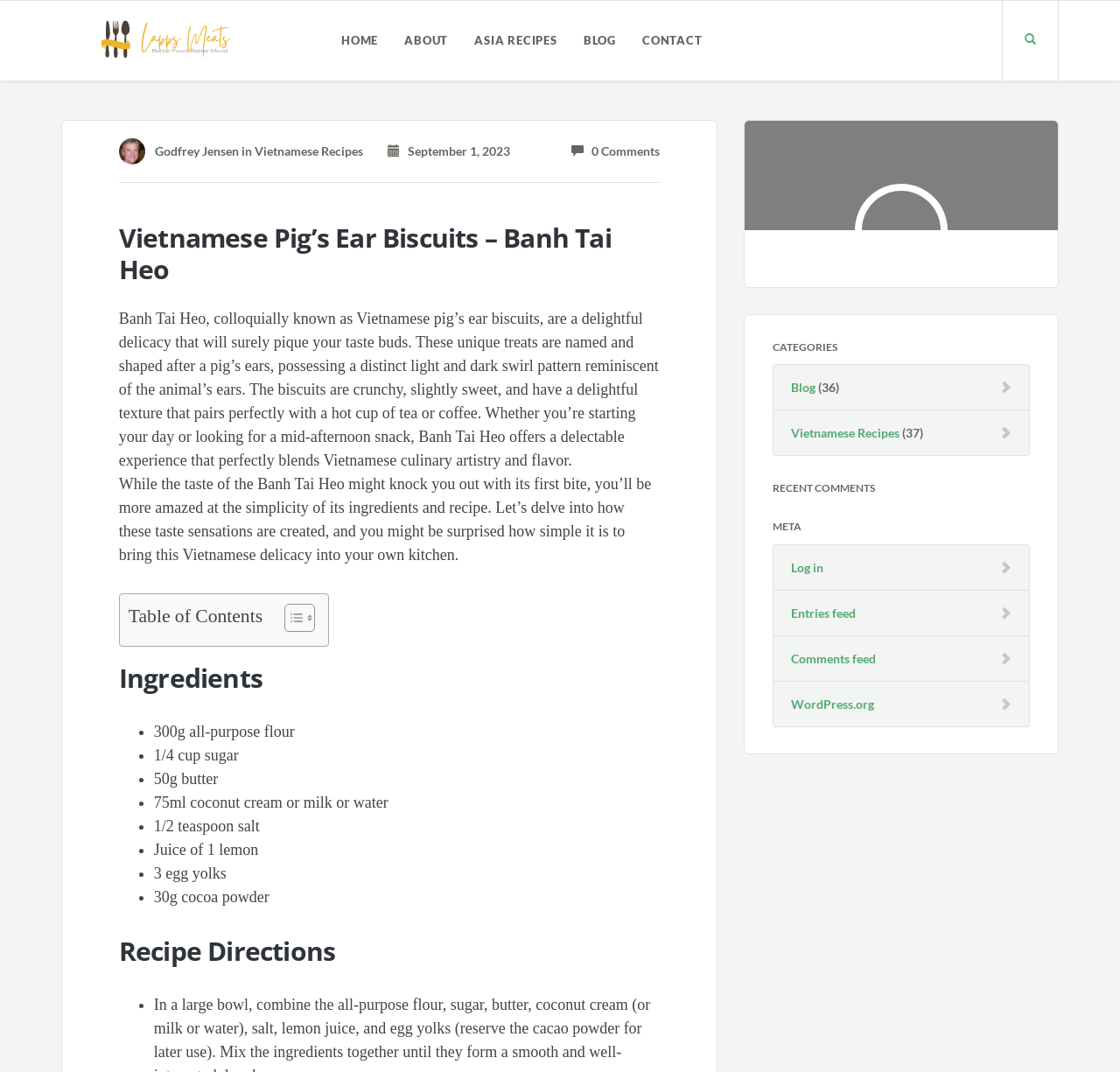Analyze the image and provide a detailed answer to the question: What is the name of the Vietnamese delicacy?

Based on the webpage content, I found that the heading 'Vietnamese Pig’s Ear Biscuits – Banh Tai Heo' is describing a Vietnamese delicacy, and the text below it explains what Banh Tai Heo is.